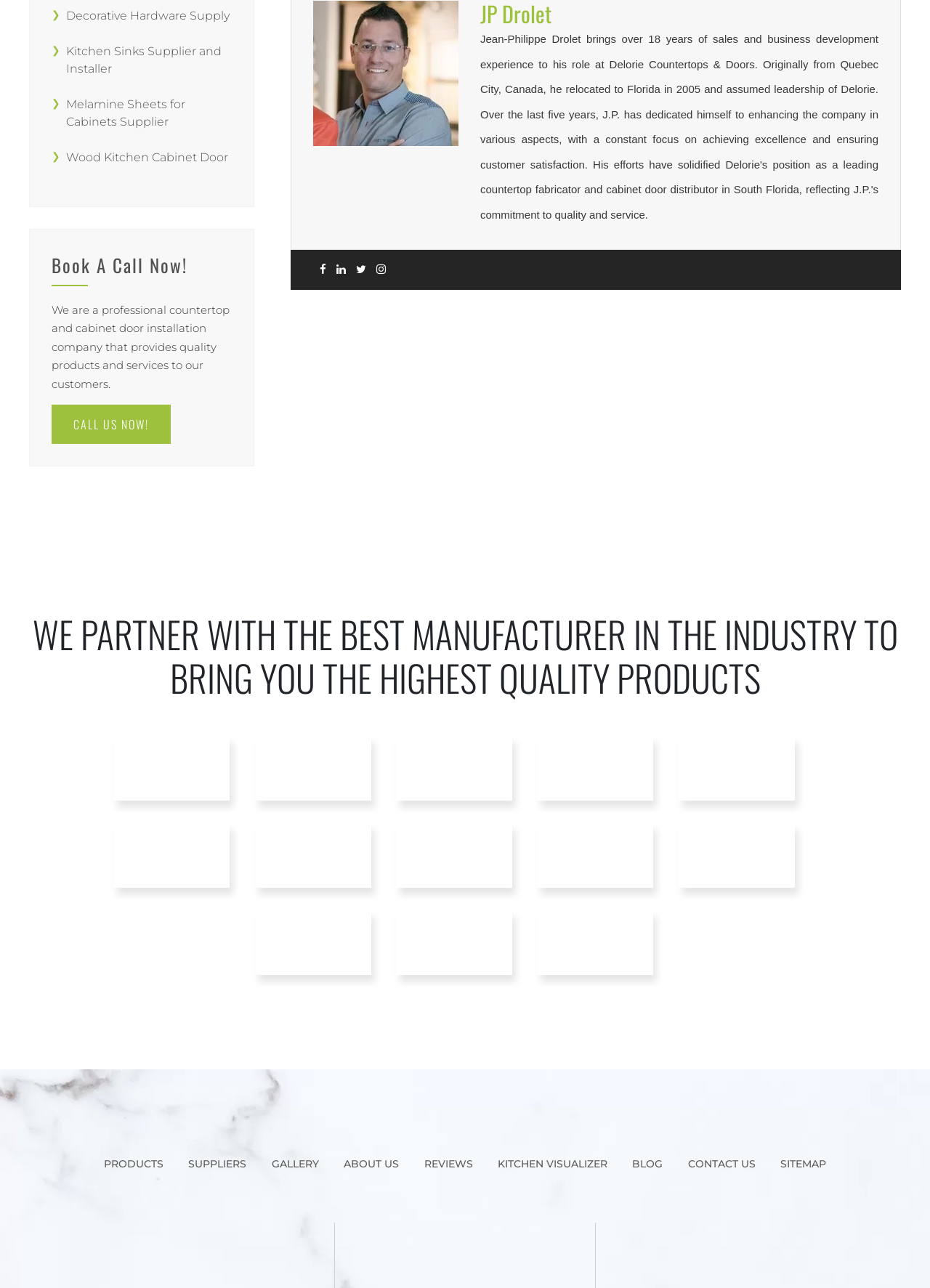Utilize the information from the image to answer the question in detail:
What is the company's profession?

Based on the webpage, the company is a professional countertop and cabinet door installation company that provides quality products and services to its customers, as stated in the StaticText element with ID 187.